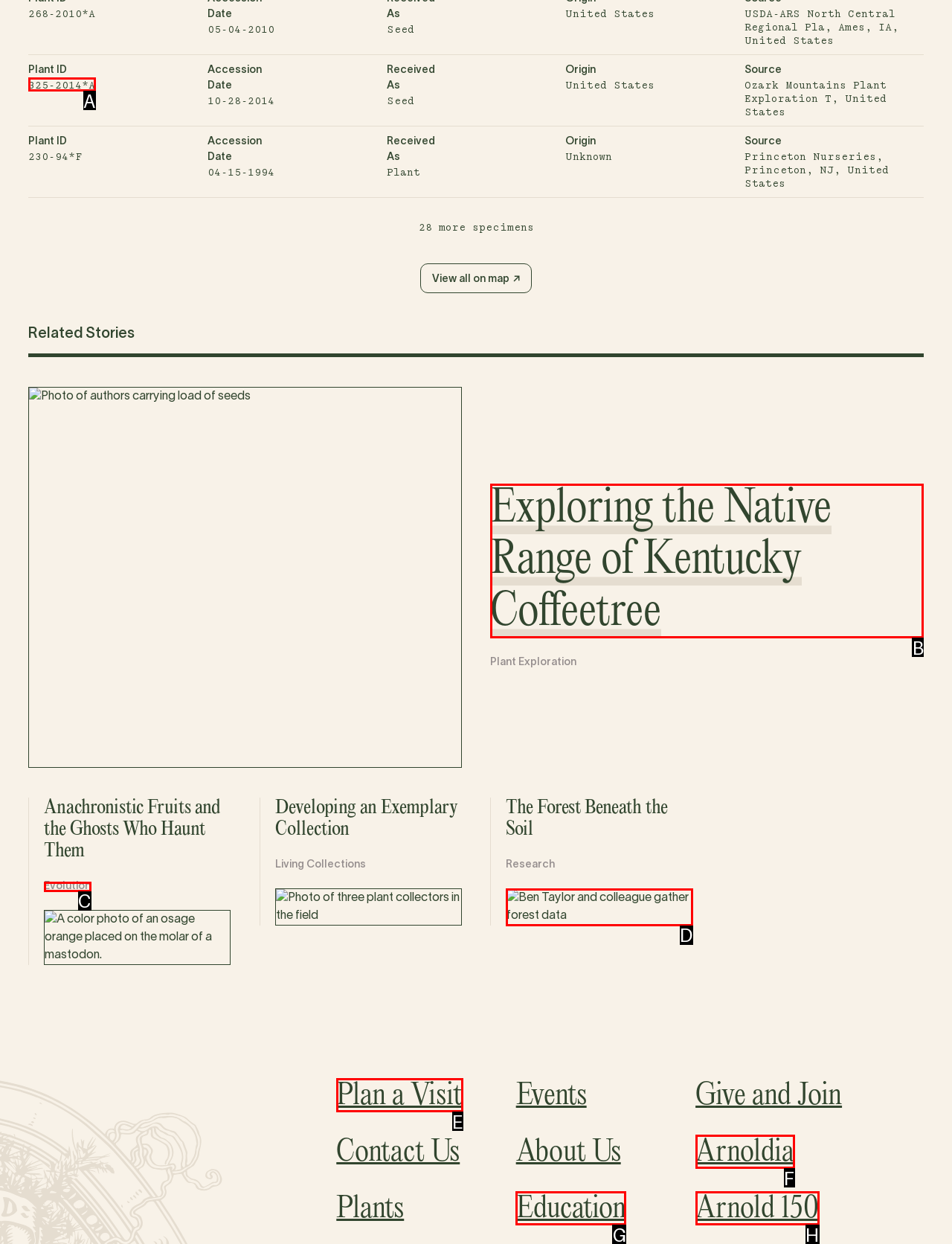Given the description: Plan a Visit, identify the corresponding option. Answer with the letter of the appropriate option directly.

E